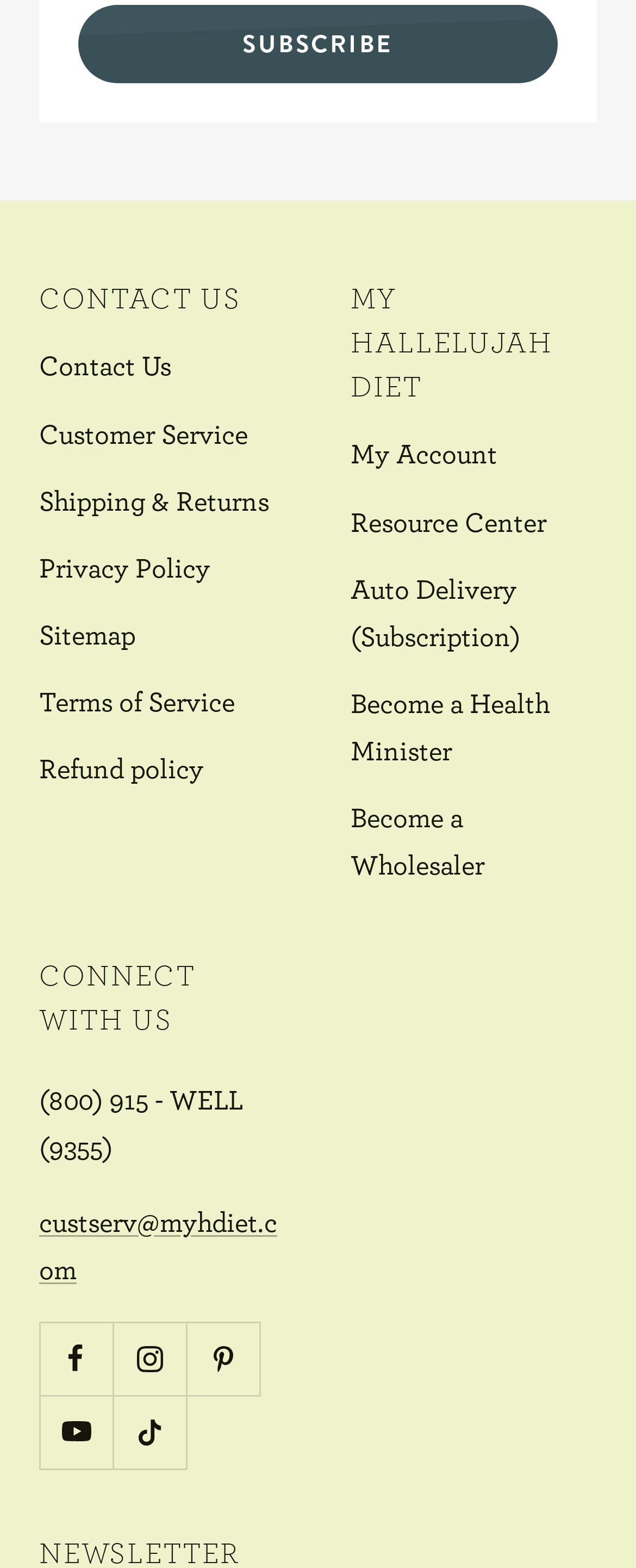Extract the bounding box coordinates of the UI element described by: "Become a Wholesaler". The coordinates should include four float numbers ranging from 0 to 1, e.g., [left, top, right, bottom].

[0.551, 0.507, 0.938, 0.568]